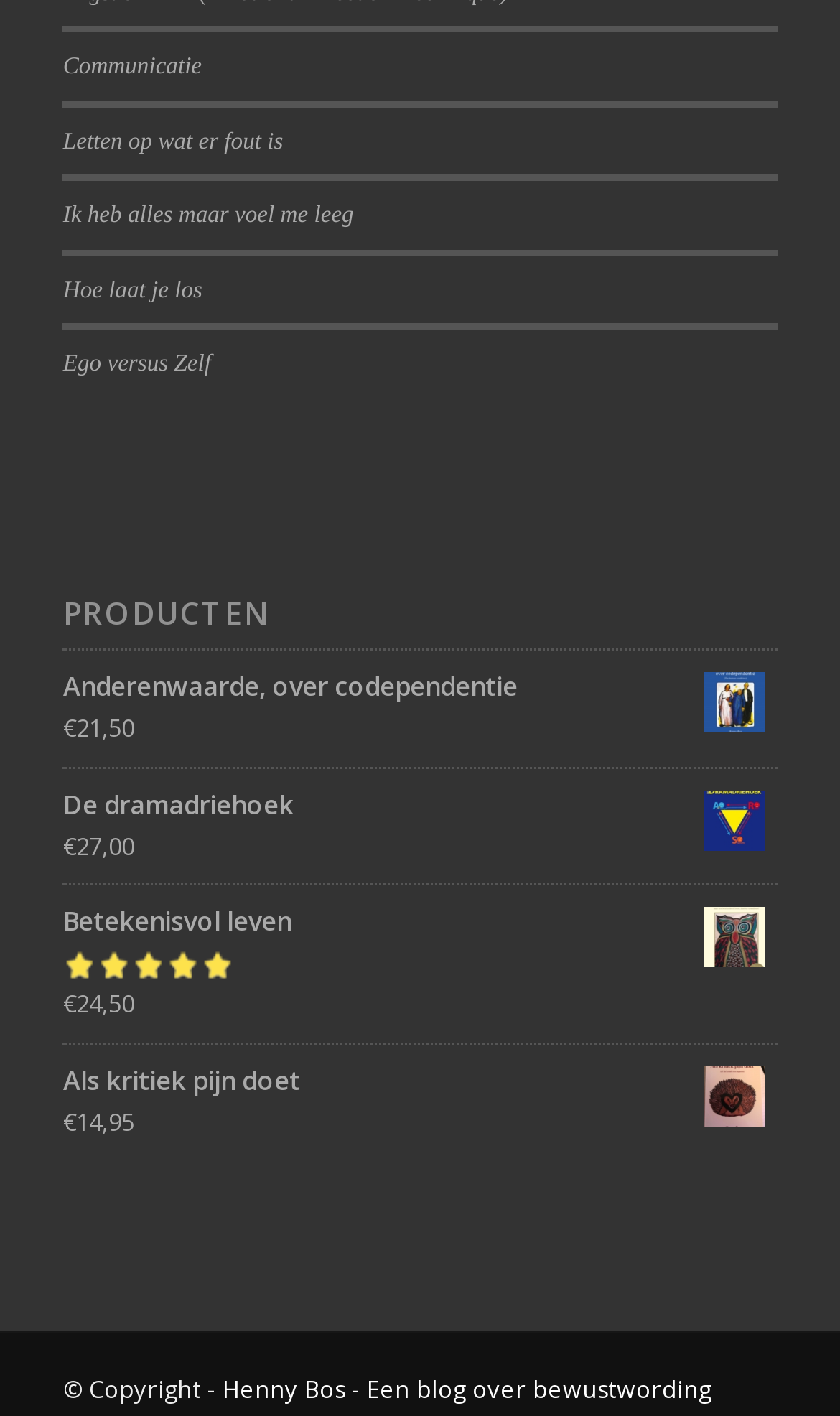Answer the following in one word or a short phrase: 
What is the rating of the book 'Betekenisvol leven'?

5.00 uit 5